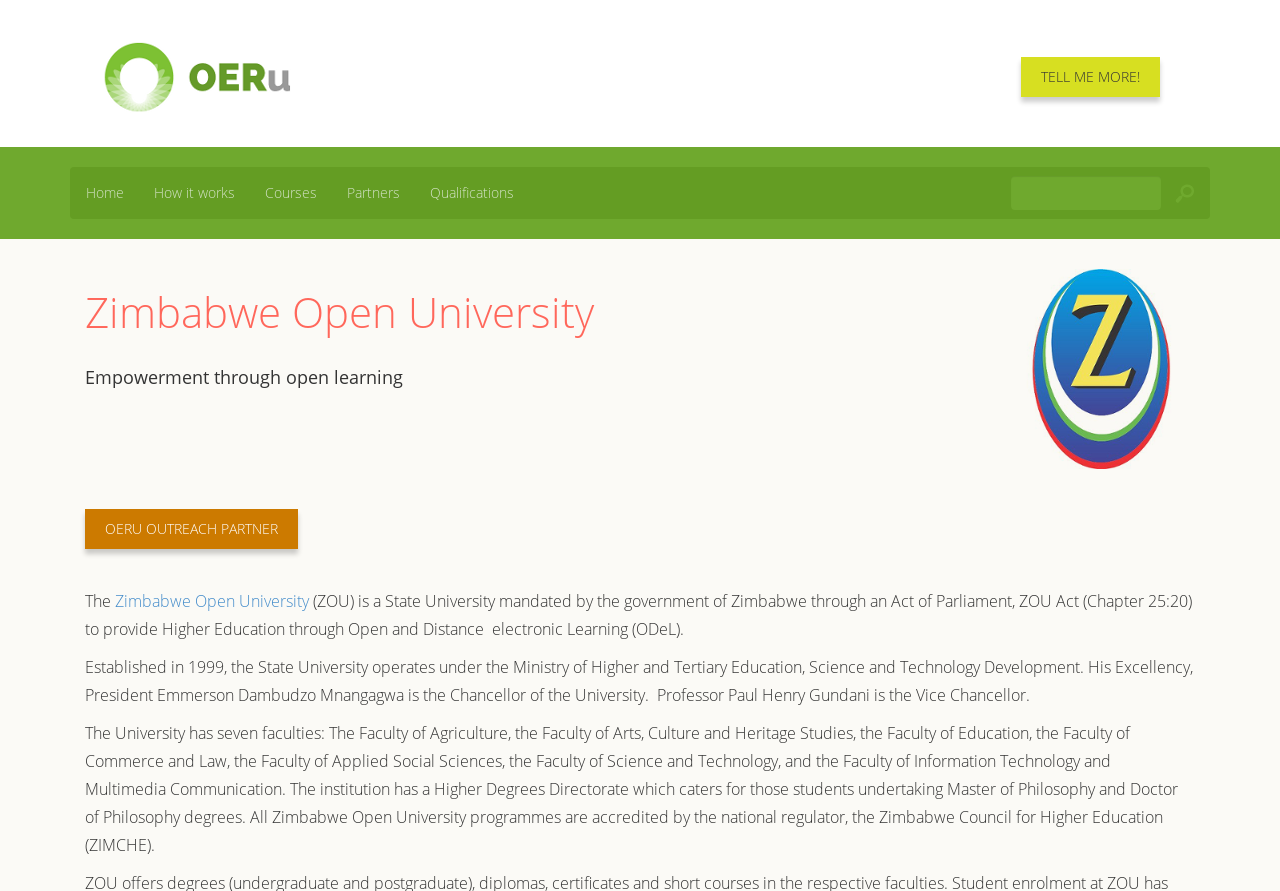Provide a one-word or one-phrase answer to the question:
How many faculties does Zimbabwe Open University have?

Seven